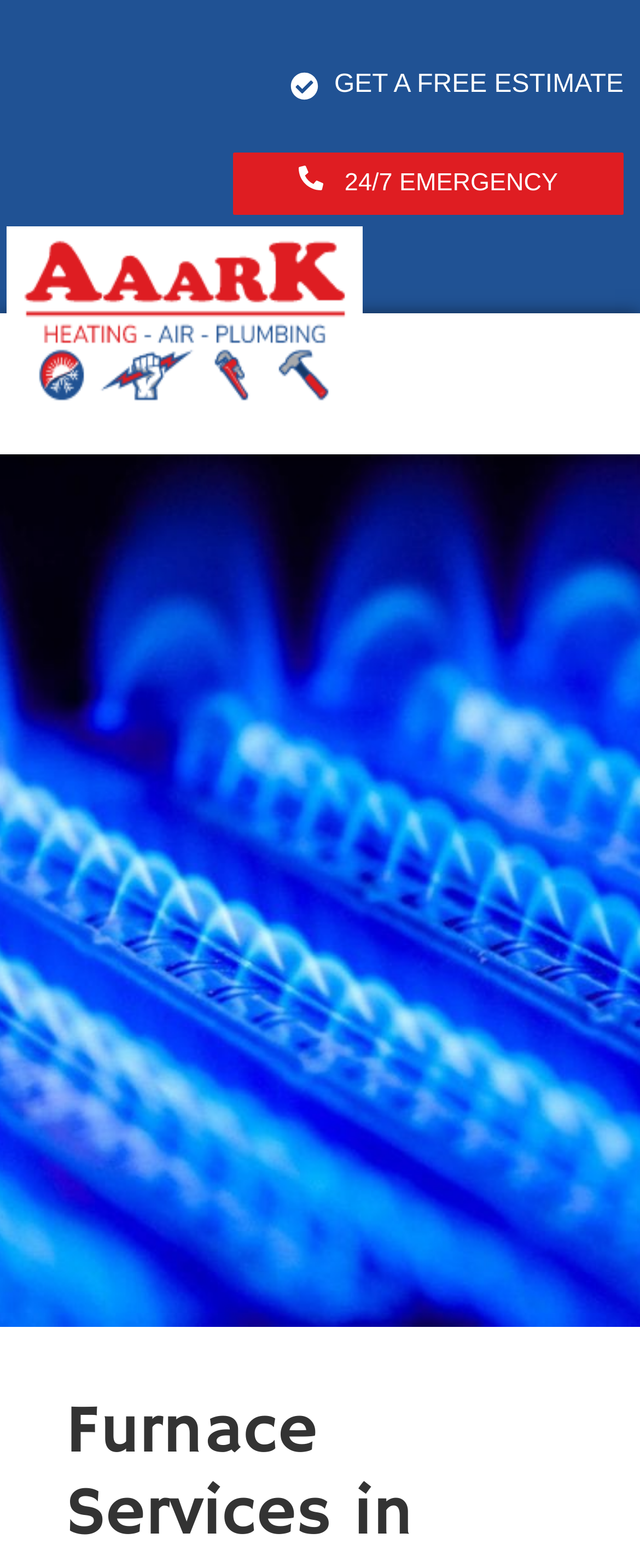Provide the bounding box coordinates of the area you need to click to execute the following instruction: "Open the menu".

[0.882, 0.236, 0.974, 0.274]